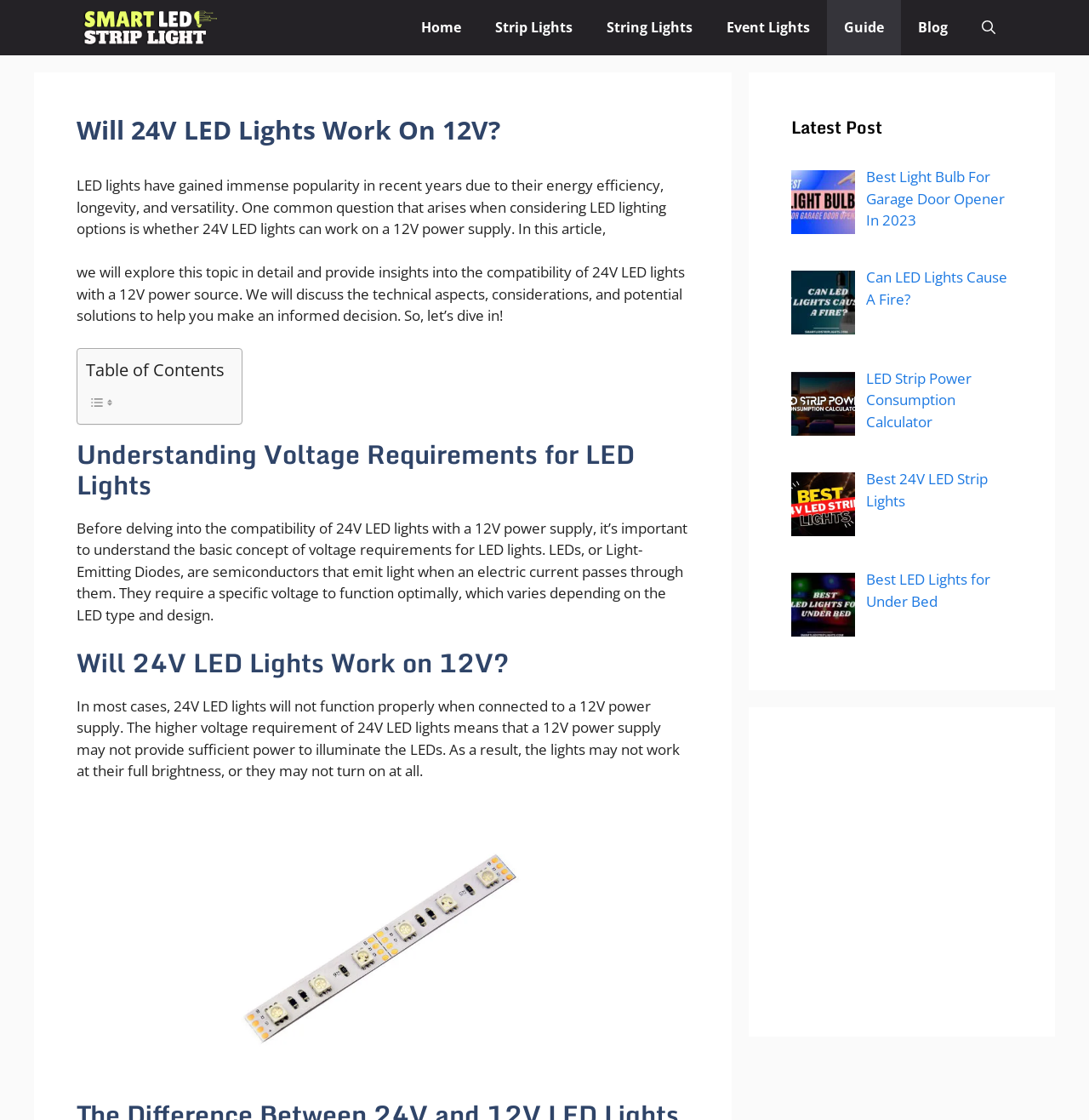Based on the visual content of the image, answer the question thoroughly: What is the purpose of the 'Latest Post' section?

The 'Latest Post' section is provided to showcase recent articles or blog posts related to LED lights. It appears to be a section that highlights new or popular content on the website, allowing readers to quickly access and explore other relevant topics.